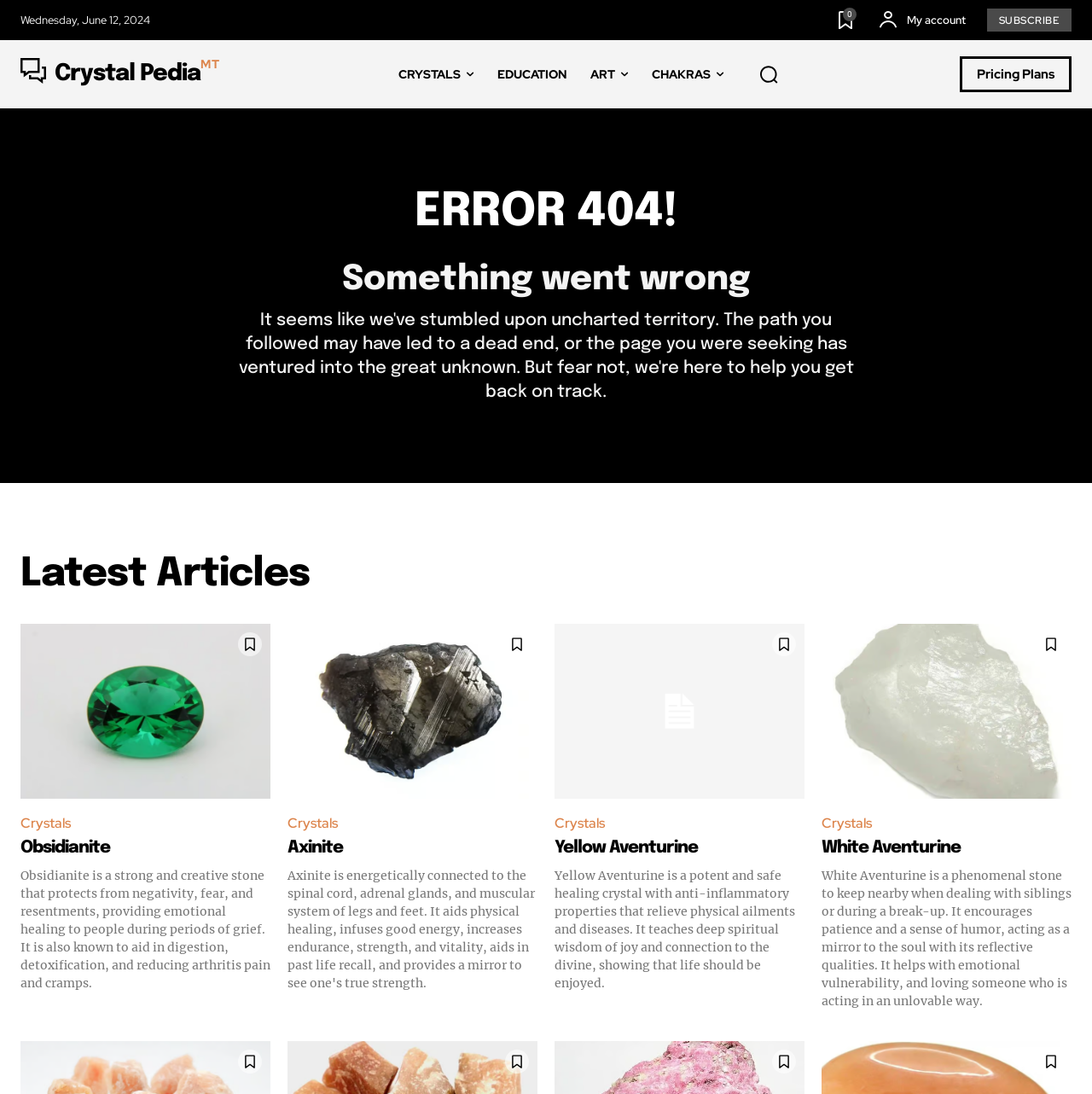Find the bounding box coordinates of the clickable region needed to perform the following instruction: "Browse the August 2021 page". The coordinates should be provided as four float numbers between 0 and 1, i.e., [left, top, right, bottom].

None